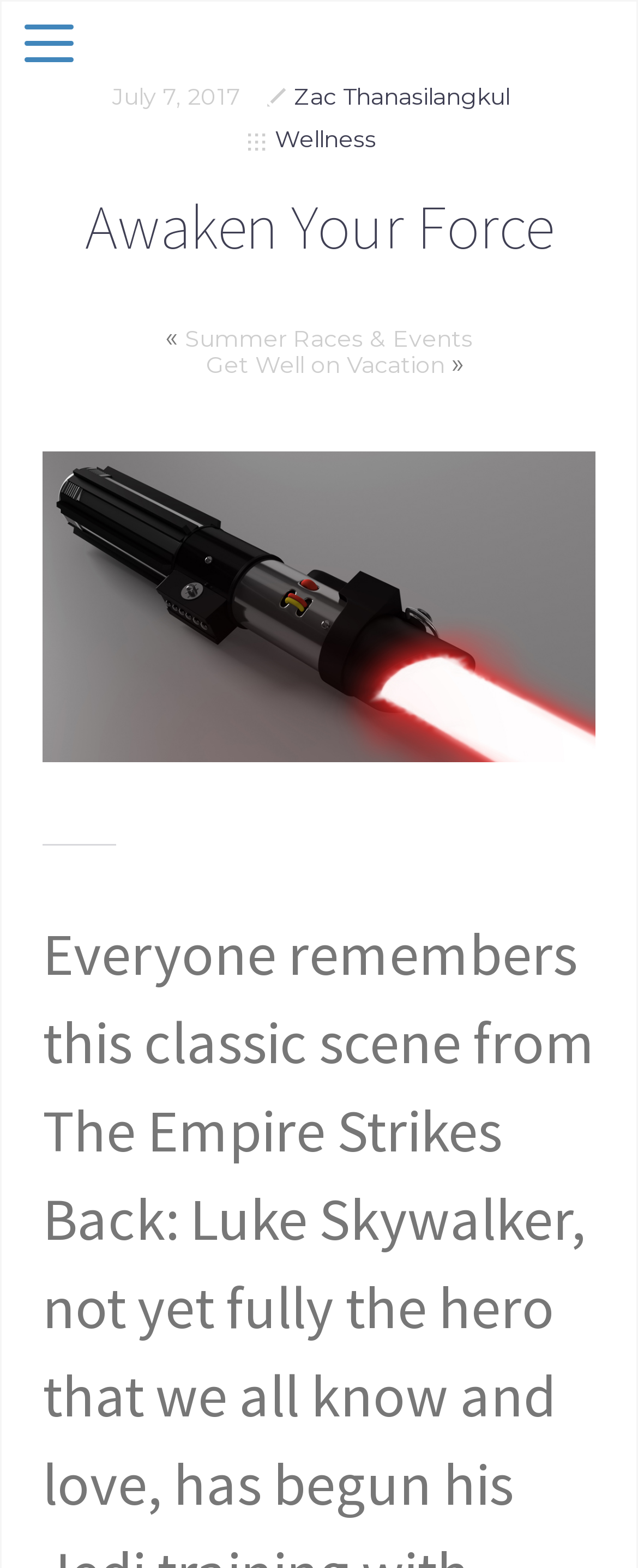What is the date of the article?
Answer the question in as much detail as possible.

I found the date of the article by looking at the static text element 'July 7, 2017' which is located at the top of the webpage, indicating the publication date of the article.